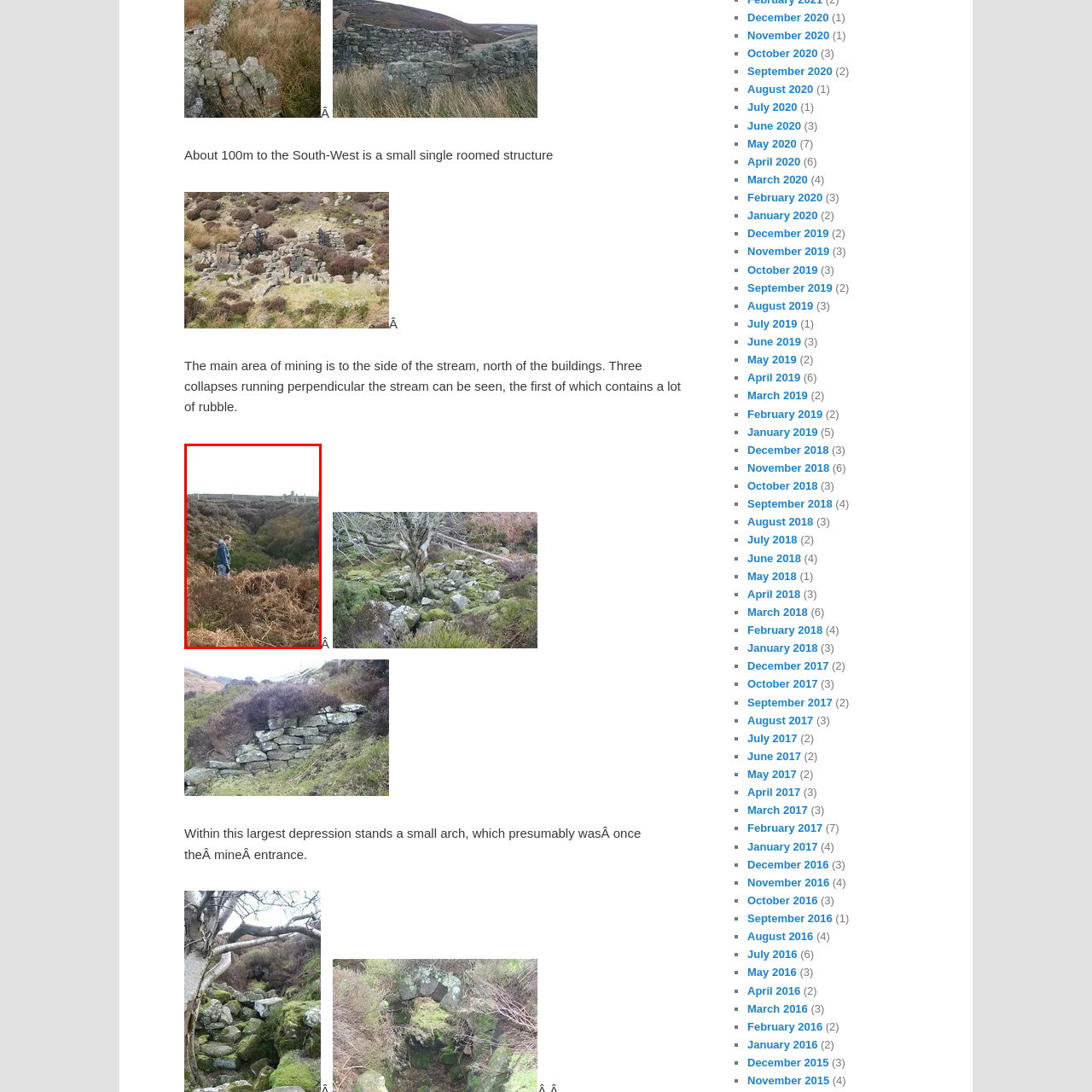View the image surrounded by the red border, What is the likely past use of the location?
 Answer using a single word or phrase.

Mining site